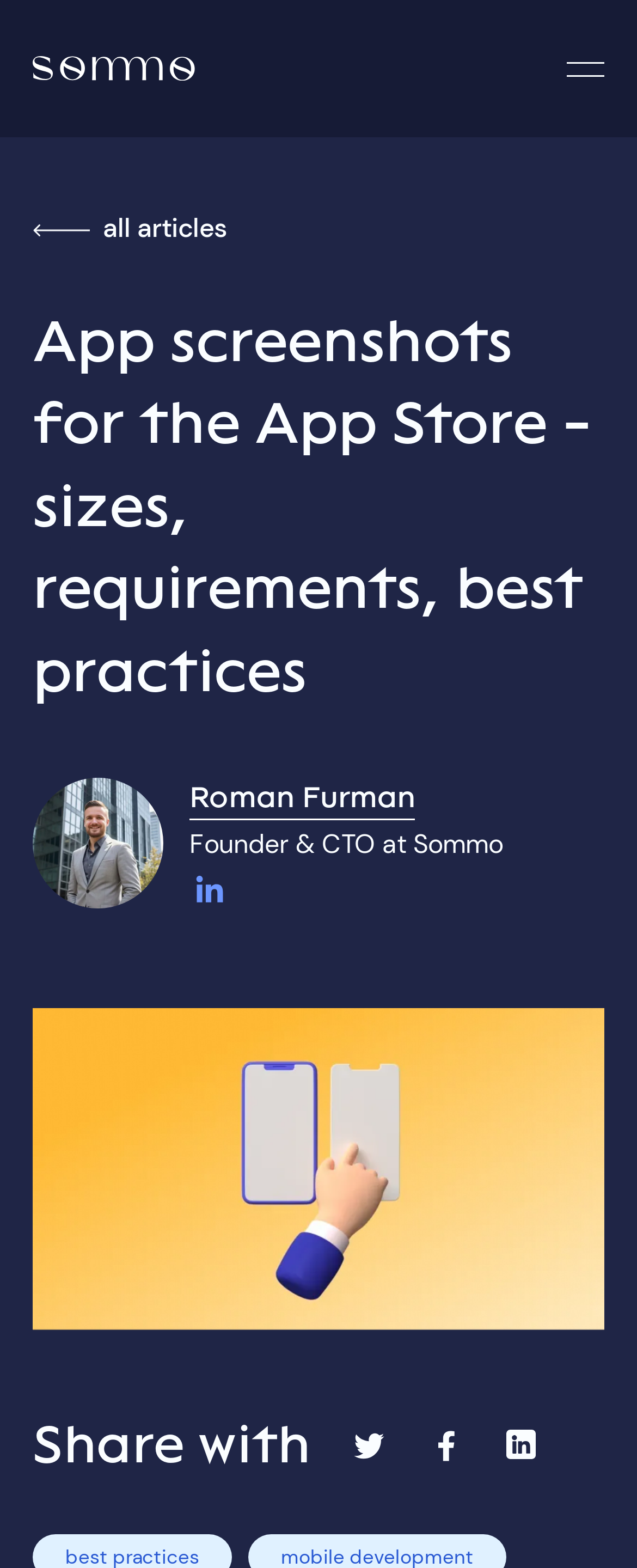Write an exhaustive caption that covers the webpage's main aspects.

The webpage is about app screenshots for the App Store, focusing on sizes, requirements, and best practices. At the top left, there is a "home" link accompanied by an image. Next to it, a "menu" button is located, which has a popup menu. Below these elements, an "all articles" link is positioned, accompanied by a small image.

The main heading, "App screenshots for the App Store - sizes, requirements, best practices", is centered at the top of the page. Below the heading, there is a section with a link to the author, Roman Furman, who is the Founder & CTO at Sommo. This section also includes a small image and a link to Sommo.

A large image takes up most of the page, showcasing app screenshots for the App Store. At the bottom of the page, there are social media sharing links, including "Tweet", "Share on Facebook", and "Share on LinkedIn", each accompanied by a small image. These links are positioned side by side, taking up the entire width of the page. On the right side of the page, an "Open chat" button is located.